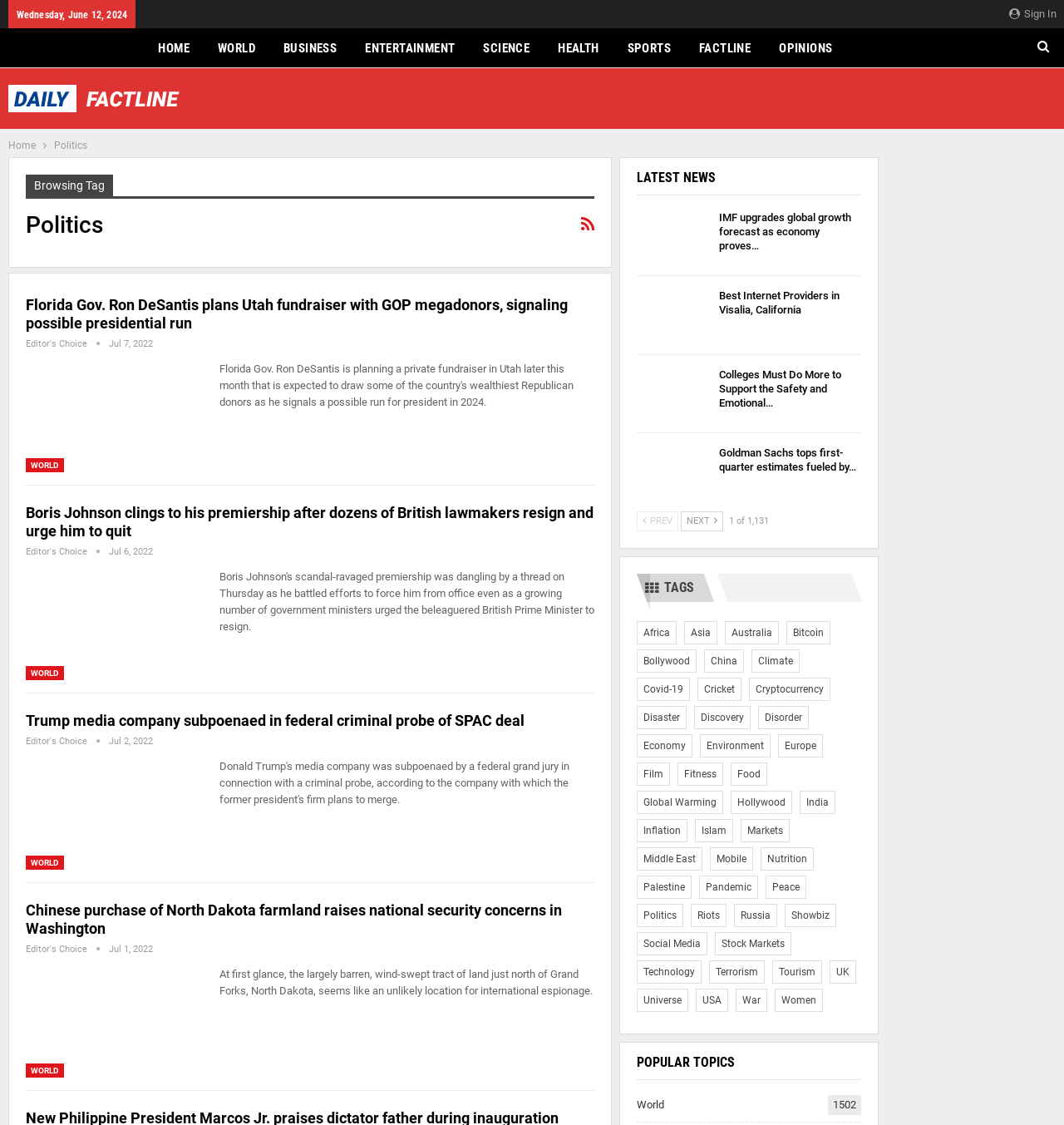What is the text of the button to navigate to the previous page?
Make sure to answer the question with a detailed and comprehensive explanation.

I found the navigation section at the bottom of the webpage and looked for the button to navigate to the previous page, which has the text 'PREV'.